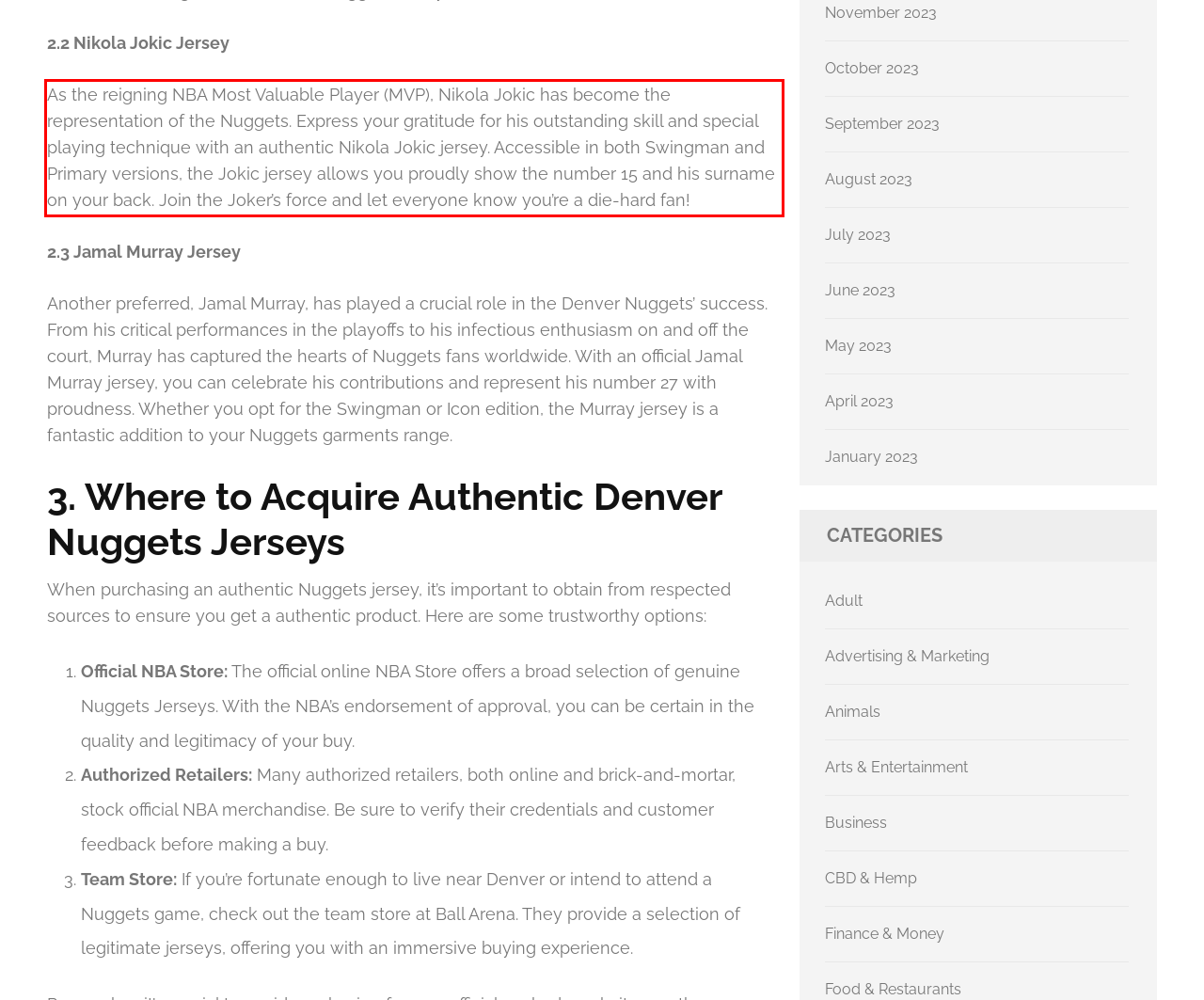Given the screenshot of a webpage, identify the red rectangle bounding box and recognize the text content inside it, generating the extracted text.

As the reigning NBA Most Valuable Player (MVP), Nikola Jokic has become the representation of the Nuggets. Express your gratitude for his outstanding skill and special playing technique with an authentic Nikola Jokic jersey. Accessible in both Swingman and Primary versions, the Jokic jersey allows you proudly show the number 15 and his surname on your back. Join the Joker’s force and let everyone know you’re a die-hard fan!